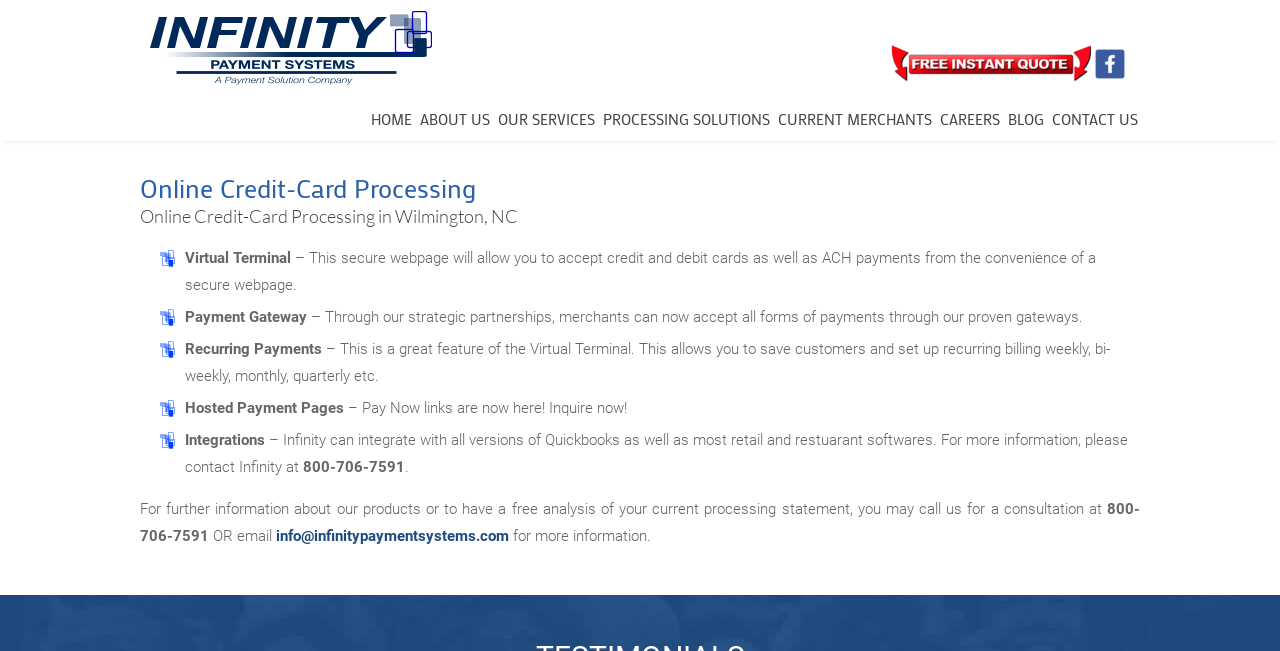Indicate the bounding box coordinates of the element that needs to be clicked to satisfy the following instruction: "call for consultation". The coordinates should be four float numbers between 0 and 1, i.e., [left, top, right, bottom].

[0.237, 0.704, 0.316, 0.731]